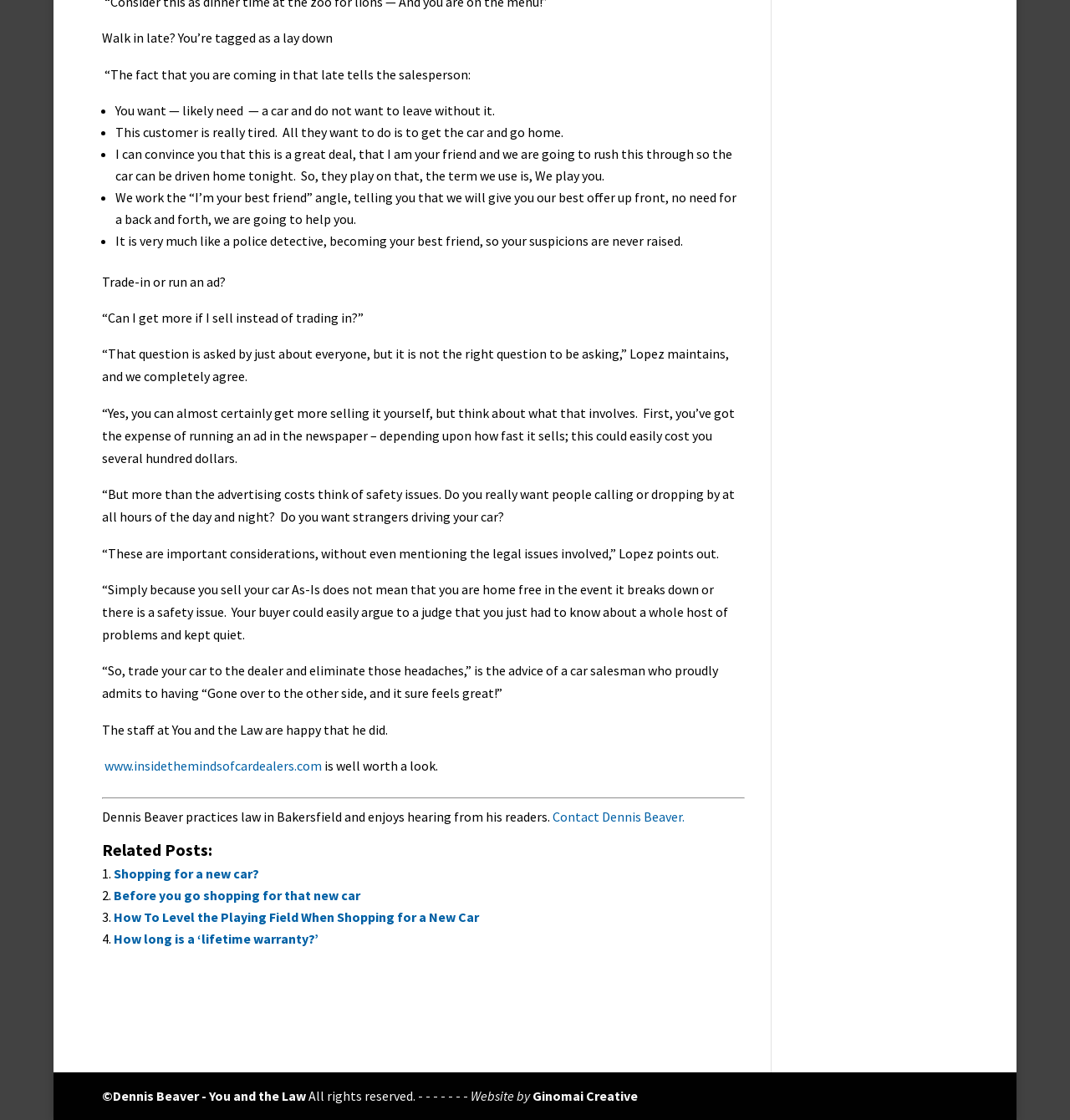Determine the bounding box for the described HTML element: "aria-label="Twitter"". Ensure the coordinates are four float numbers between 0 and 1 in the format [left, top, right, bottom].

None